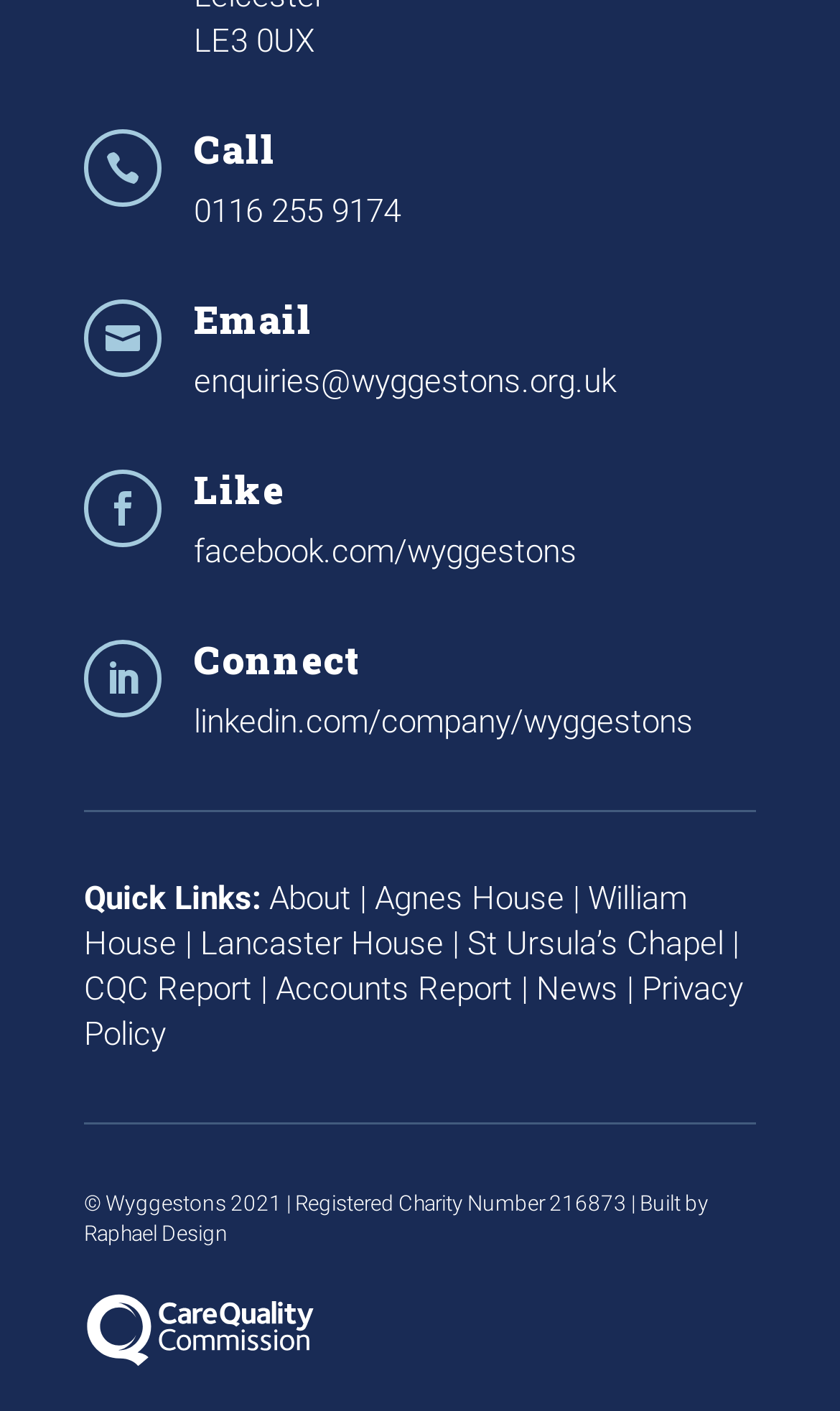Examine the image carefully and respond to the question with a detailed answer: 
What is the phone number to call?

I found the phone number by looking at the StaticText element with the OCR text '0116 255 9174' which is located within the LayoutTable element with the heading 'Call'.